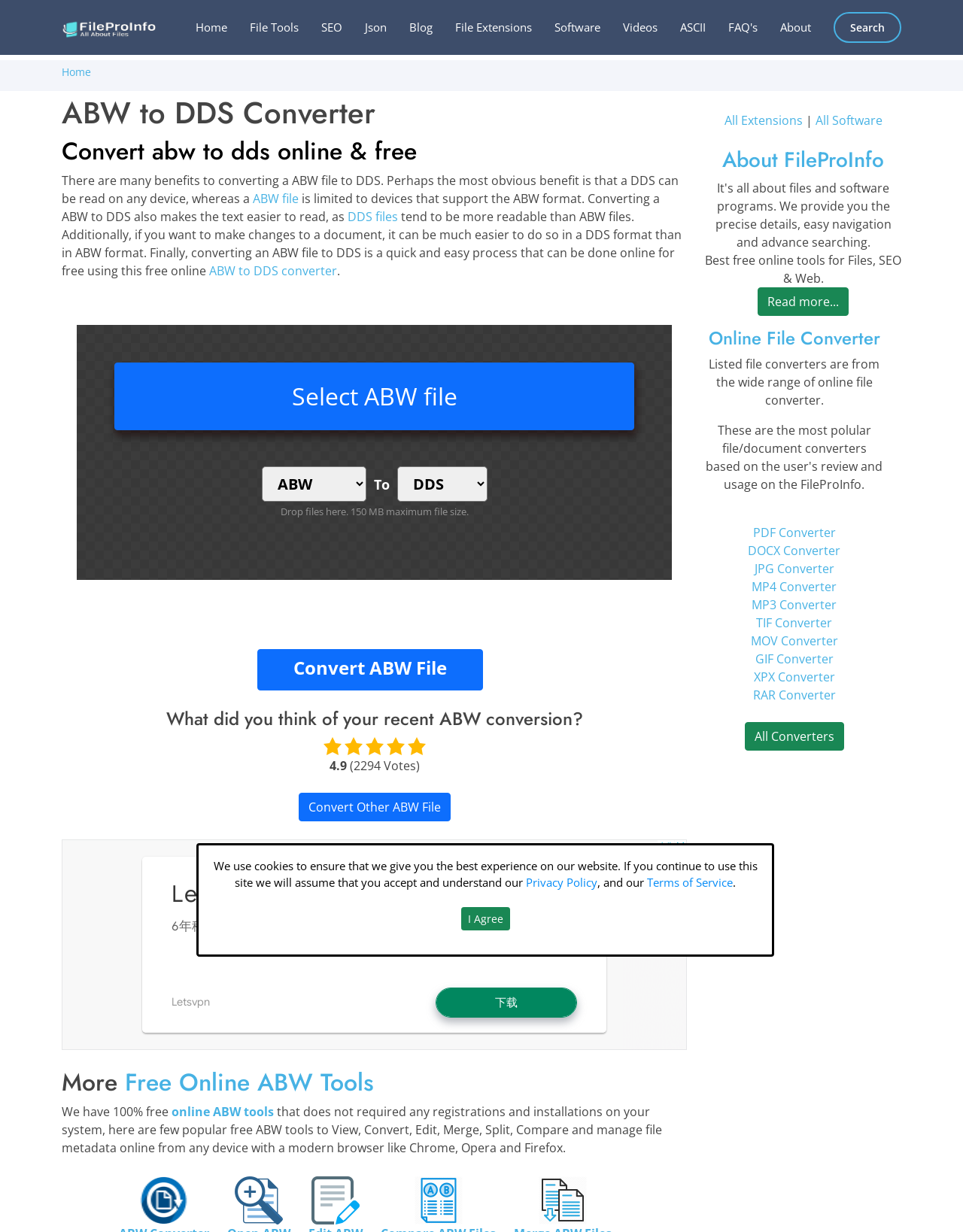Please give a short response to the question using one word or a phrase:
What is the name of the website?

FileProInfo.com